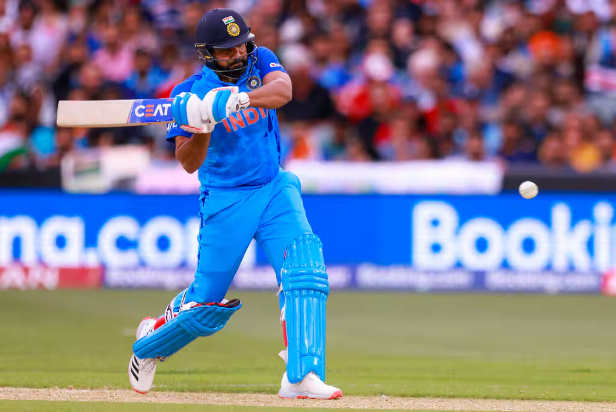What is the atmosphere of the stadium like?
Answer the question based on the image using a single word or a brief phrase.

Dynamic